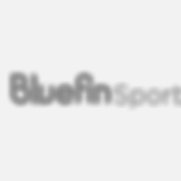Look at the image and give a detailed response to the following question: What industry does the brand operate in?

The logo is displayed in a stylized font, emphasizing the name 'Bluefin' in a bold, striking manner, while 'Sport' is presented in a complementary style, suggesting that the brand operates in the sports industry and focuses on sports-related activities and partnerships.